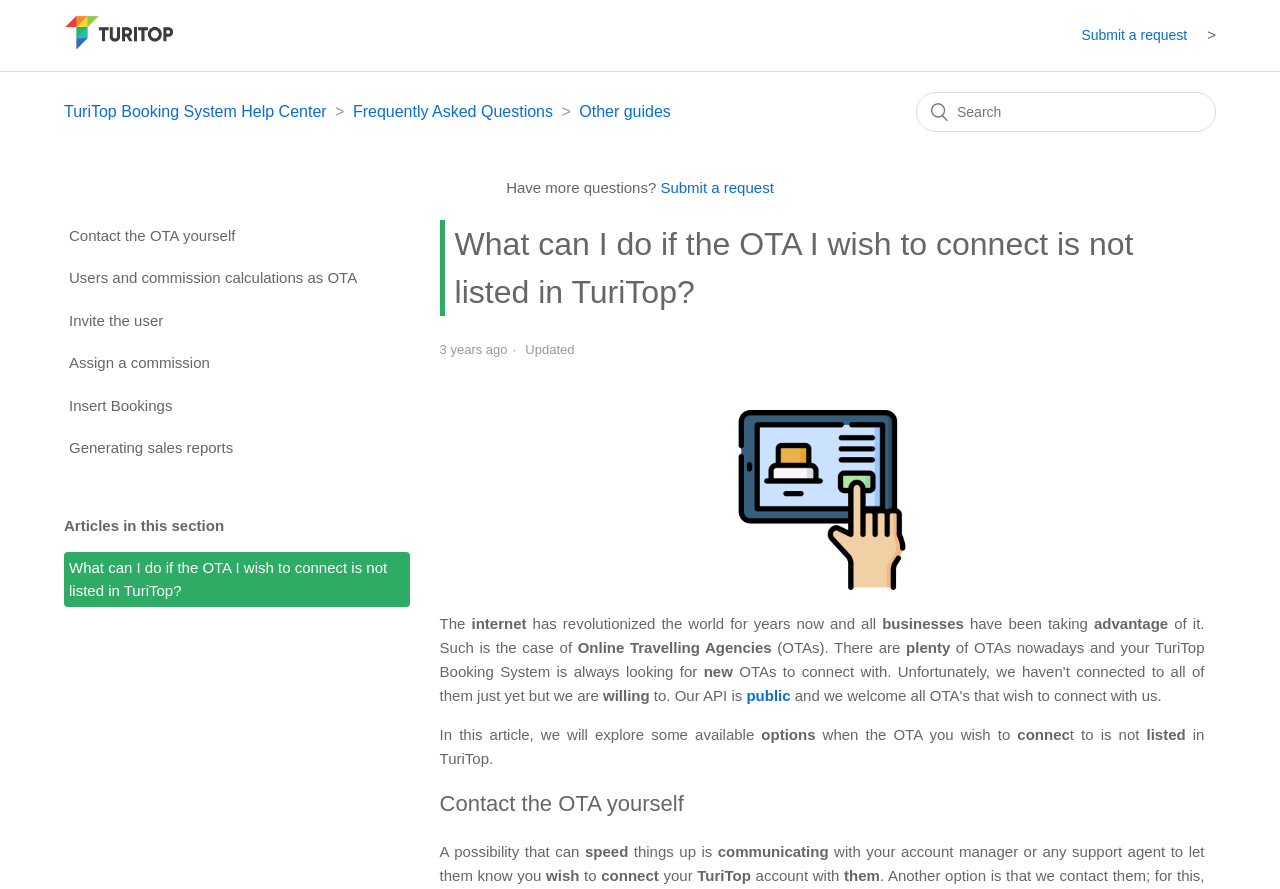Determine the bounding box coordinates of the region to click in order to accomplish the following instruction: "Contact the OTA yourself". Provide the coordinates as four float numbers between 0 and 1, specifically [left, top, right, bottom].

[0.05, 0.247, 0.32, 0.283]